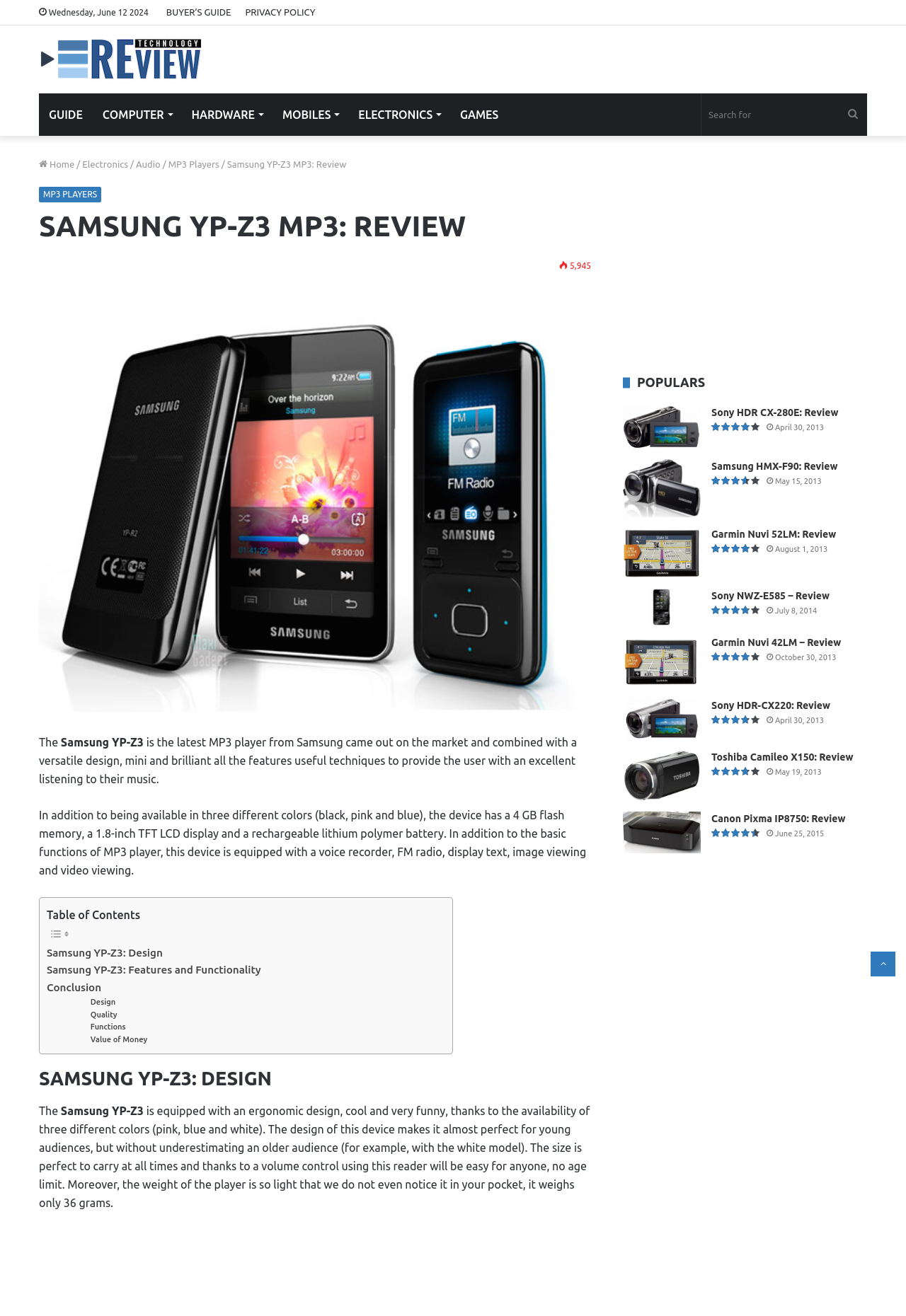What is the weight of the Samsung YP-Z3?
Offer a detailed and full explanation in response to the question.

According to the text, the weight of the Samsung YP-Z3 is 36 grams, which is mentioned in the section 'SAMSUNG YP-Z3: DESIGN'.